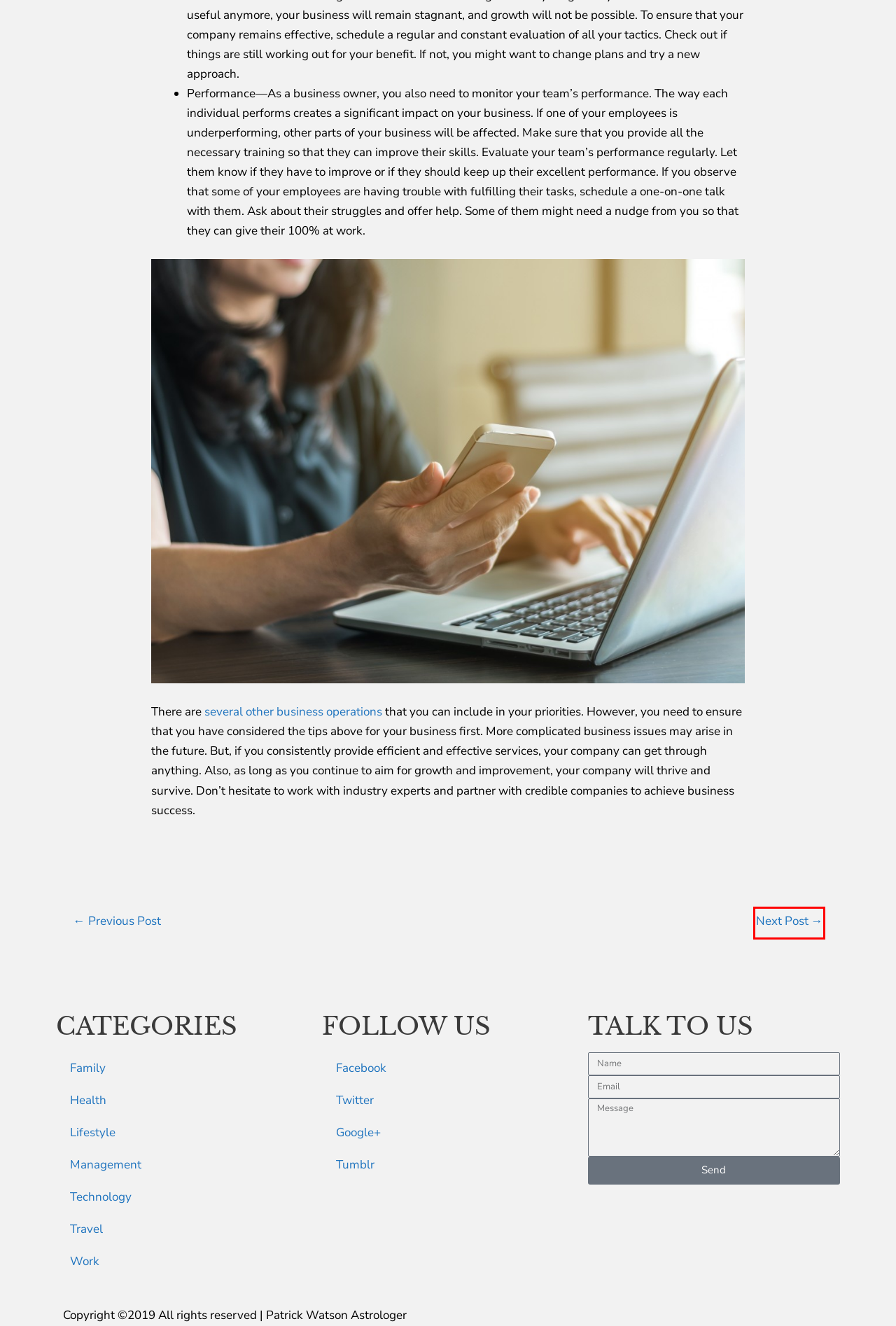Given a webpage screenshot with a UI element marked by a red bounding box, choose the description that best corresponds to the new webpage that will appear after clicking the element. The candidates are:
A. Work Archives | Patrick Watson Astrologer
B. Lifestyle Archives | Patrick Watson Astrologer
C. Management Archives | Patrick Watson Astrologer
D. Microsoft SQL Server Monitoring in Australia | DBA Services
E. Family Archives | Patrick Watson Astrologer
F. The Key Elements of Business Success From an Operating Perspective | Small Business - Chron.com
G. 7 Alternative Ways to Pay For a Funeral | Patrick Watson Astrologer
H. Making Your Landscape Designs a Reality

H